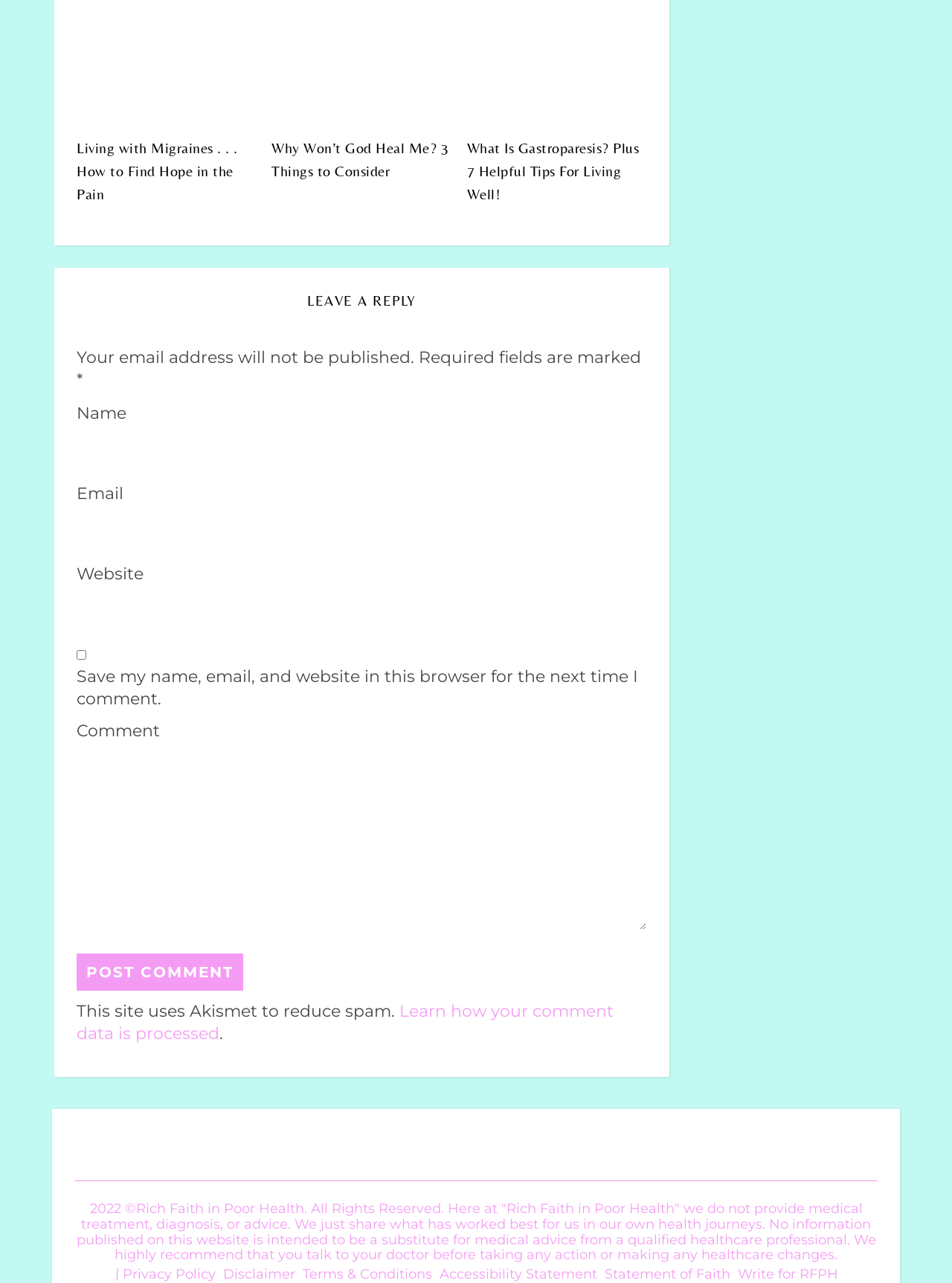Predict the bounding box of the UI element that fits this description: "parent_node: Name name="author"".

[0.08, 0.333, 0.44, 0.363]